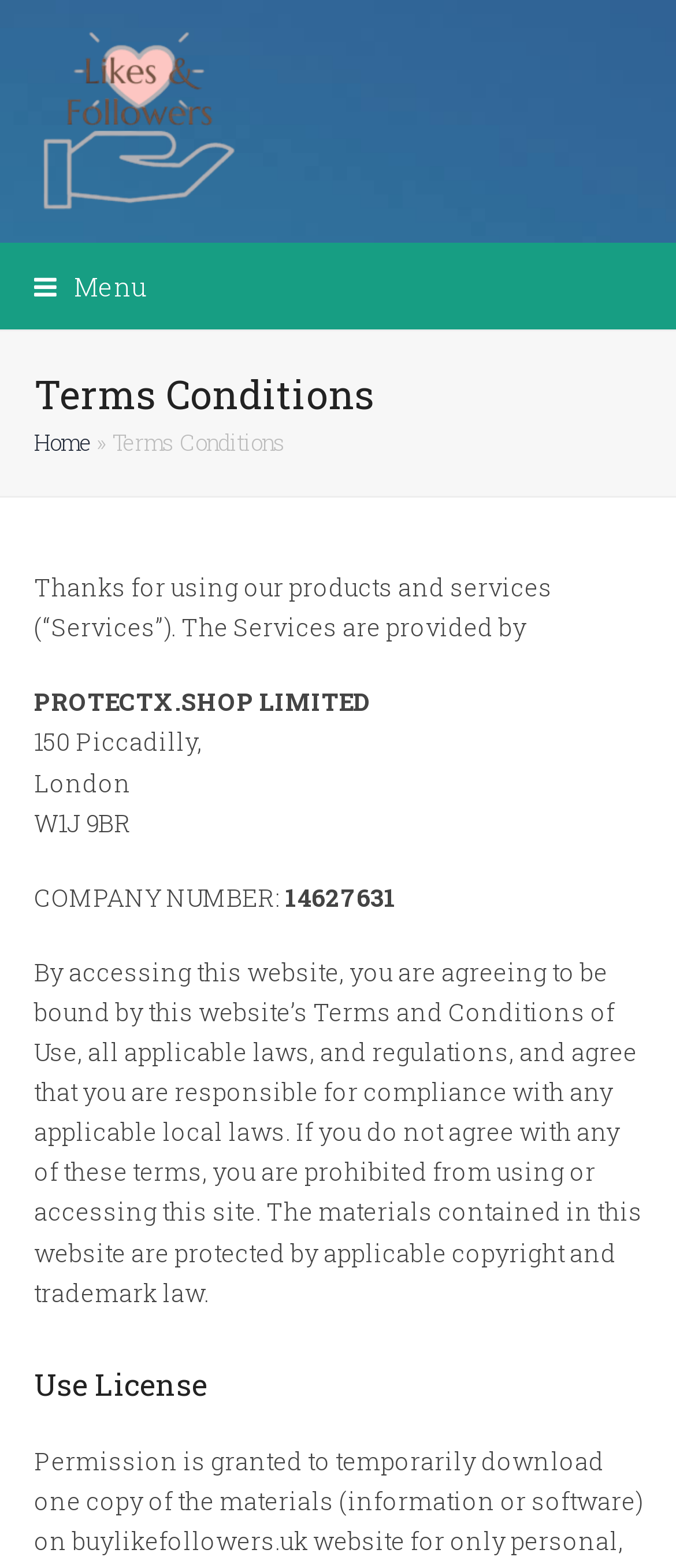Please respond to the question using a single word or phrase:
What is the company name?

PROTECTX.SHOP LIMITED